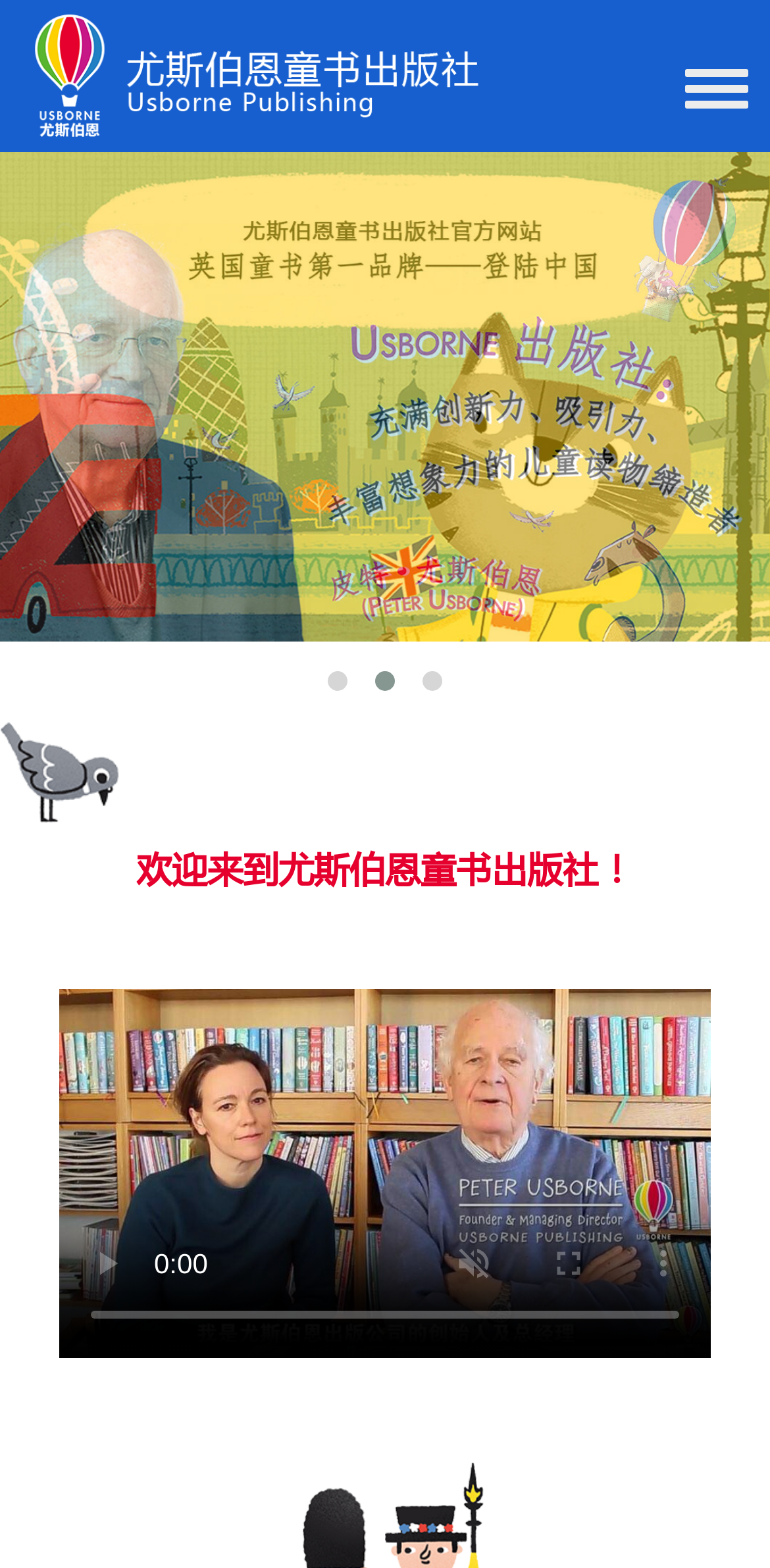What is the name of the publisher?
Using the picture, provide a one-word or short phrase answer.

Usborne